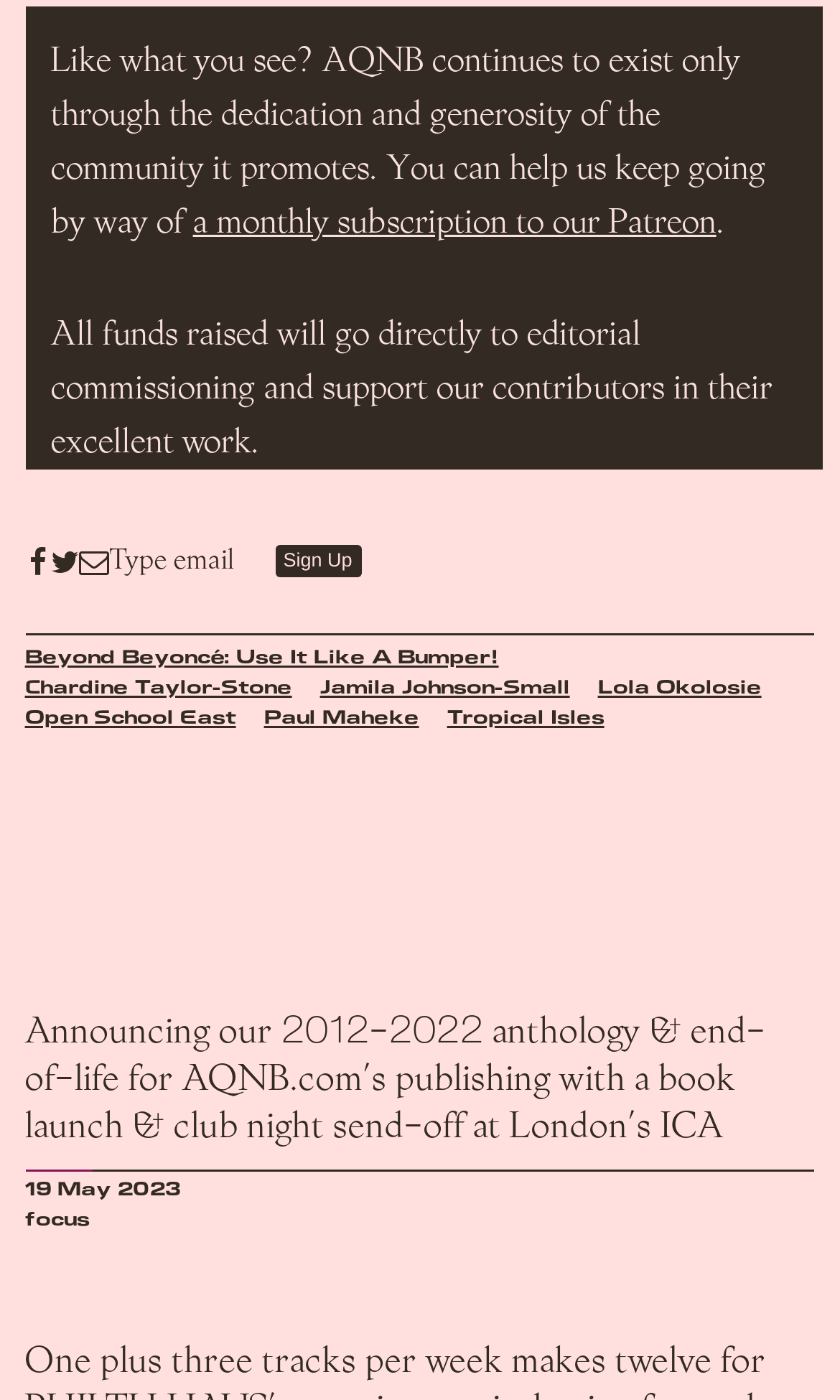Please locate the clickable area by providing the bounding box coordinates to follow this instruction: "Enter email address".

[0.13, 0.389, 0.327, 0.412]